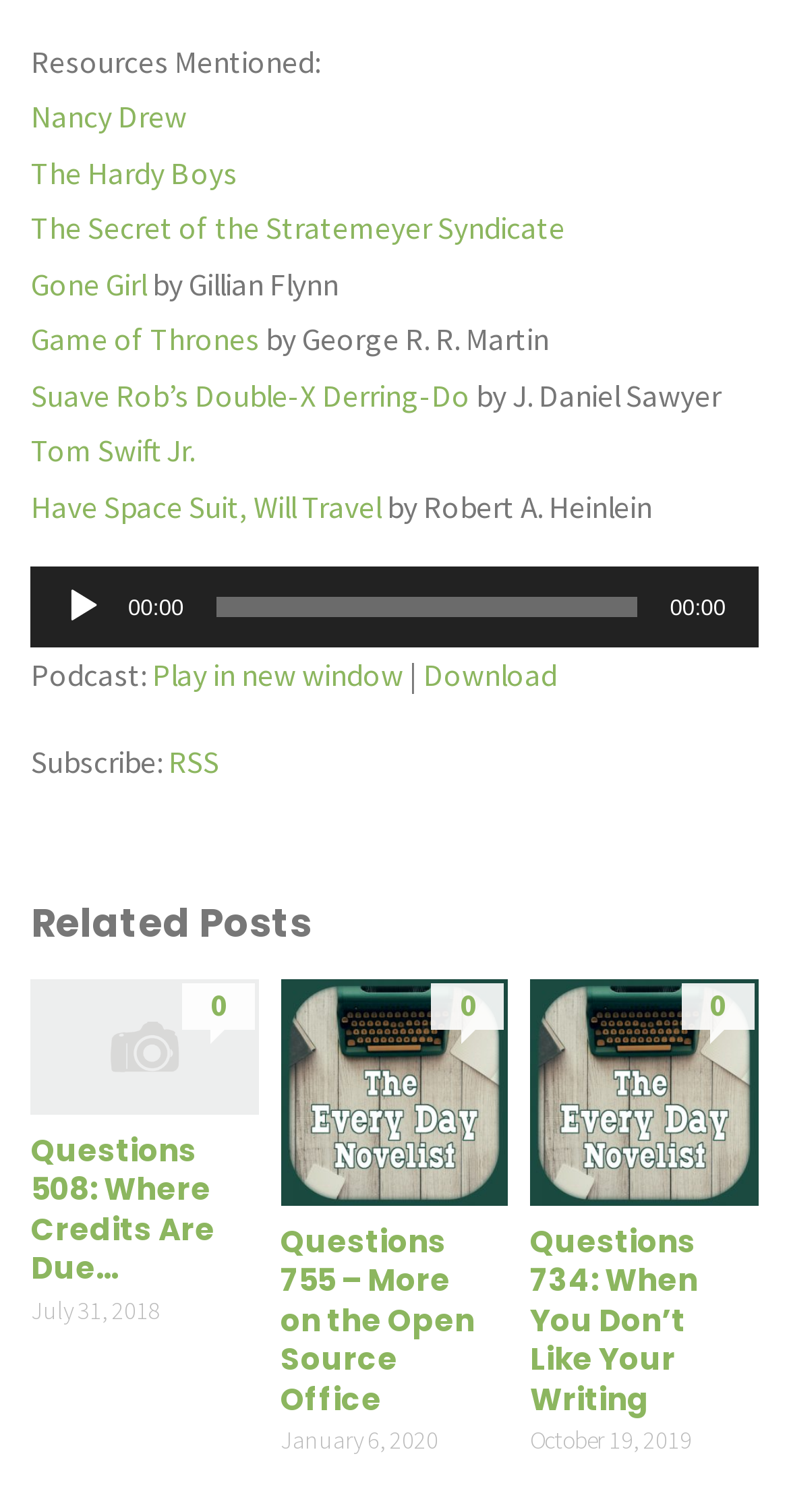Can you find the bounding box coordinates for the UI element given this description: "RSS"? Provide the coordinates as four float numbers between 0 and 1: [left, top, right, bottom].

[0.214, 0.49, 0.278, 0.516]